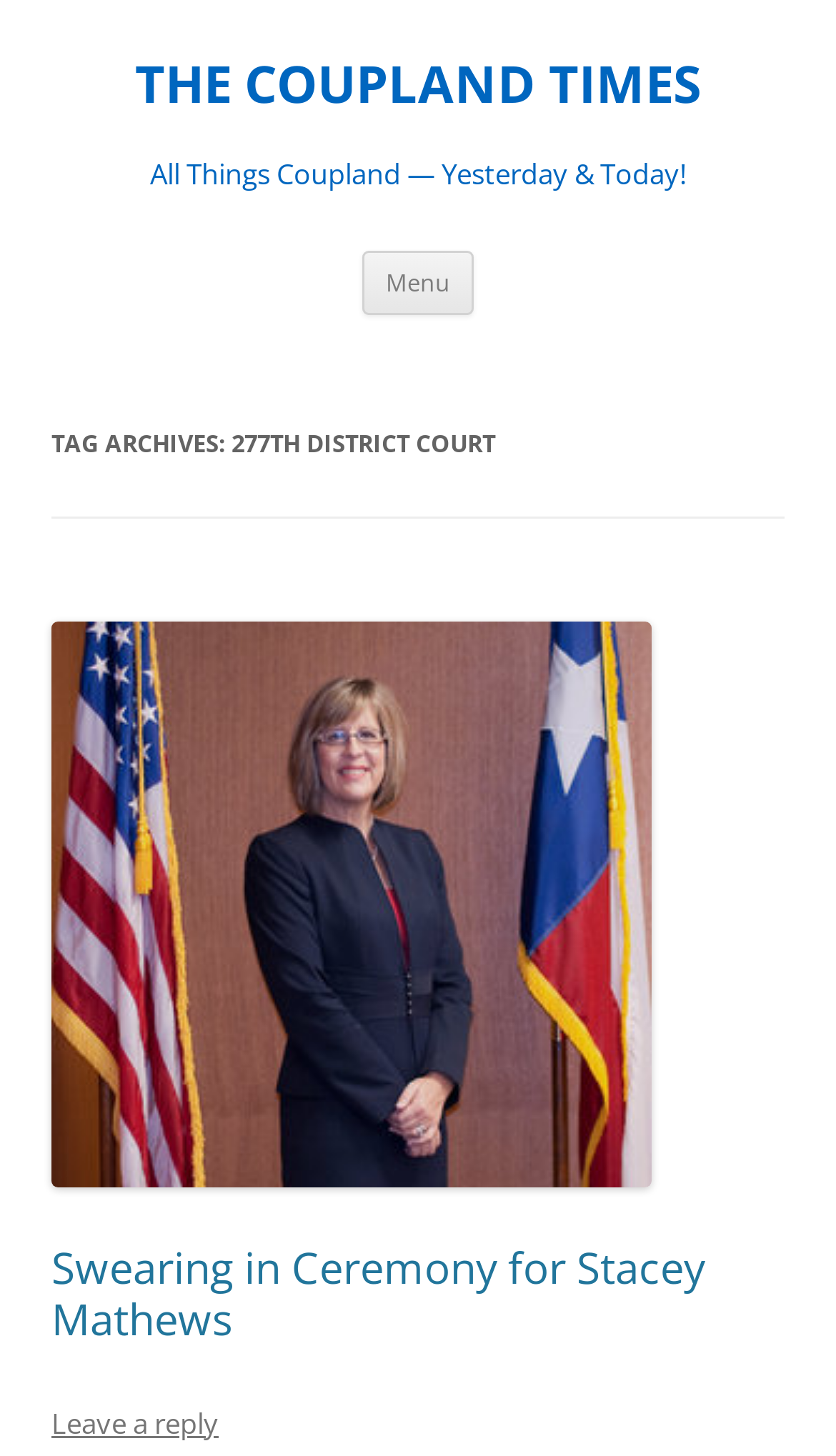Give a succinct answer to this question in a single word or phrase: 
How many links are below the 'TAG ARCHIVES: 277TH DISTRICT COURT' heading?

2